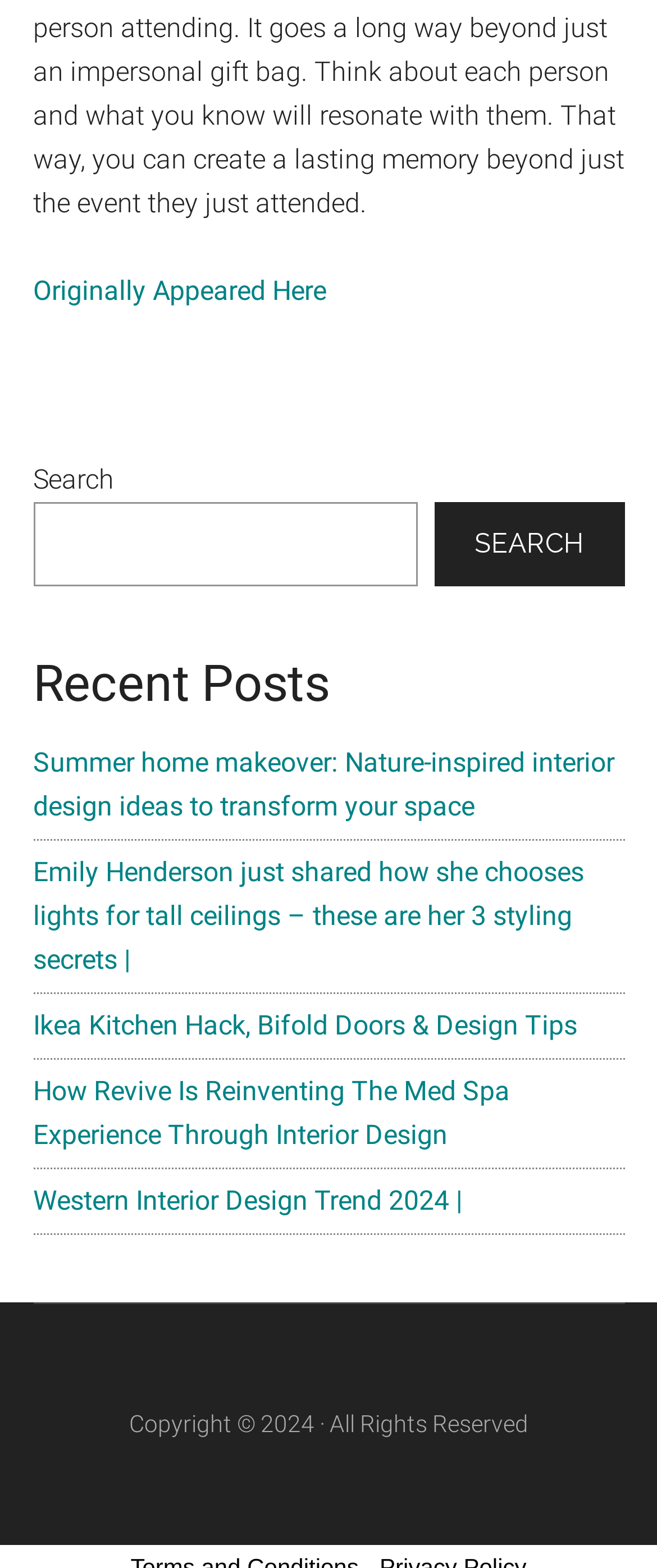What is the purpose of the search box?
Provide a detailed answer to the question, using the image to inform your response.

The search box is located in the primary sidebar, and it has a label 'Search' and a button with the text 'SEARCH'. This suggests that the search box is intended for users to search for specific content within the website.